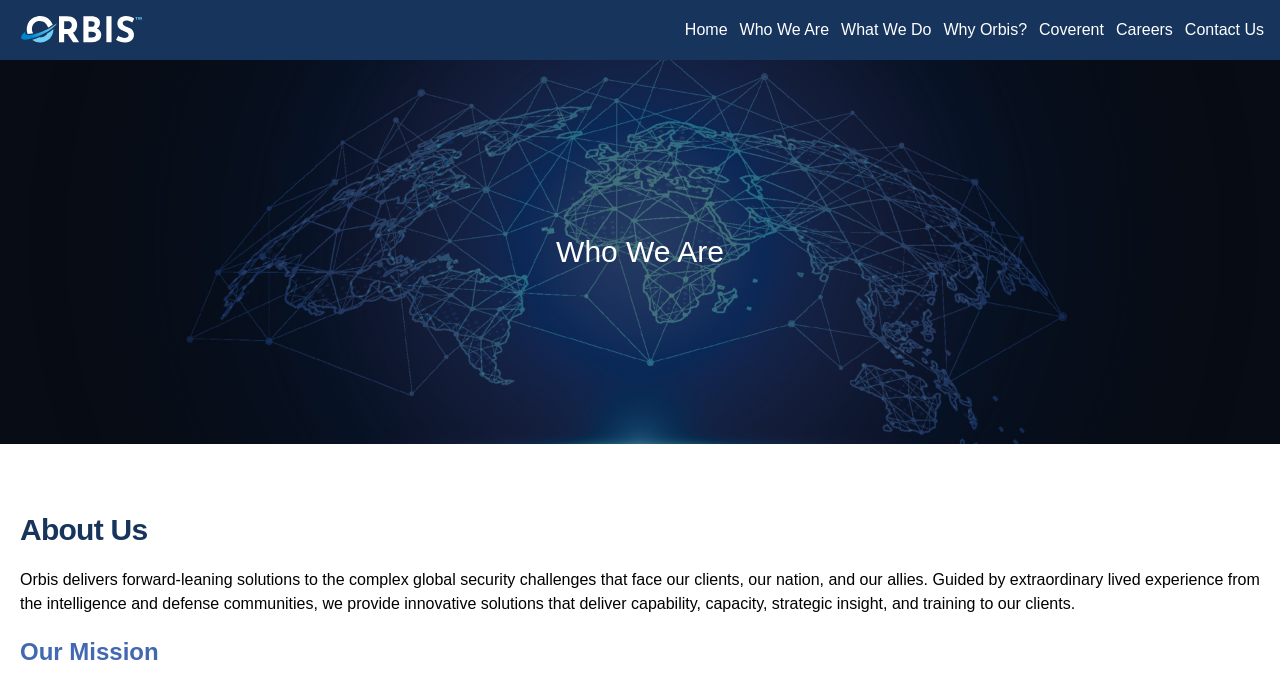Please respond to the question with a concise word or phrase:
What is the first menu item?

Home